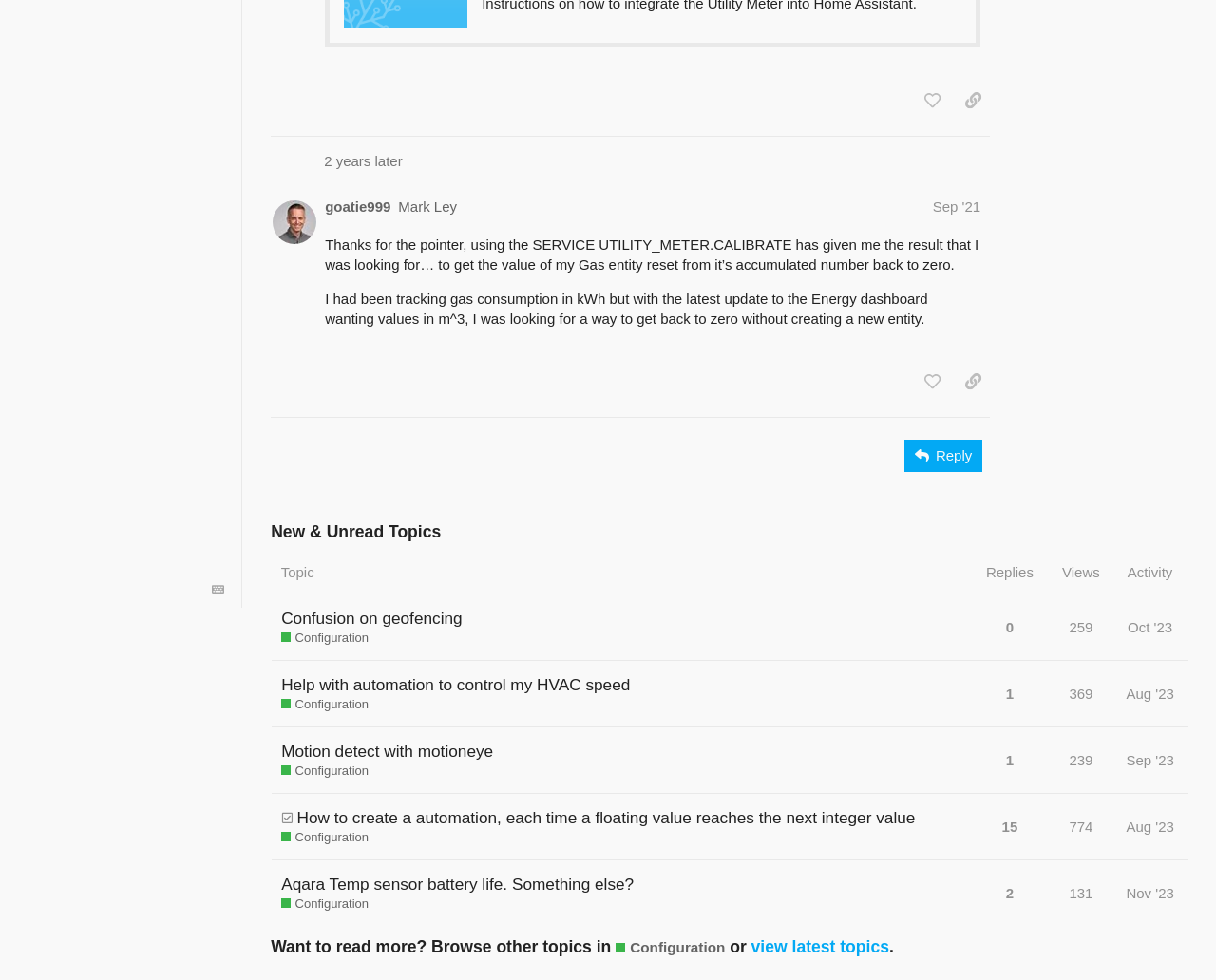Identify the bounding box for the described UI element. Provide the coordinates in (top-left x, top-left y, bottom-right x, bottom-right y) format with values ranging from 0 to 1: title="like this post"

[0.752, 0.373, 0.781, 0.406]